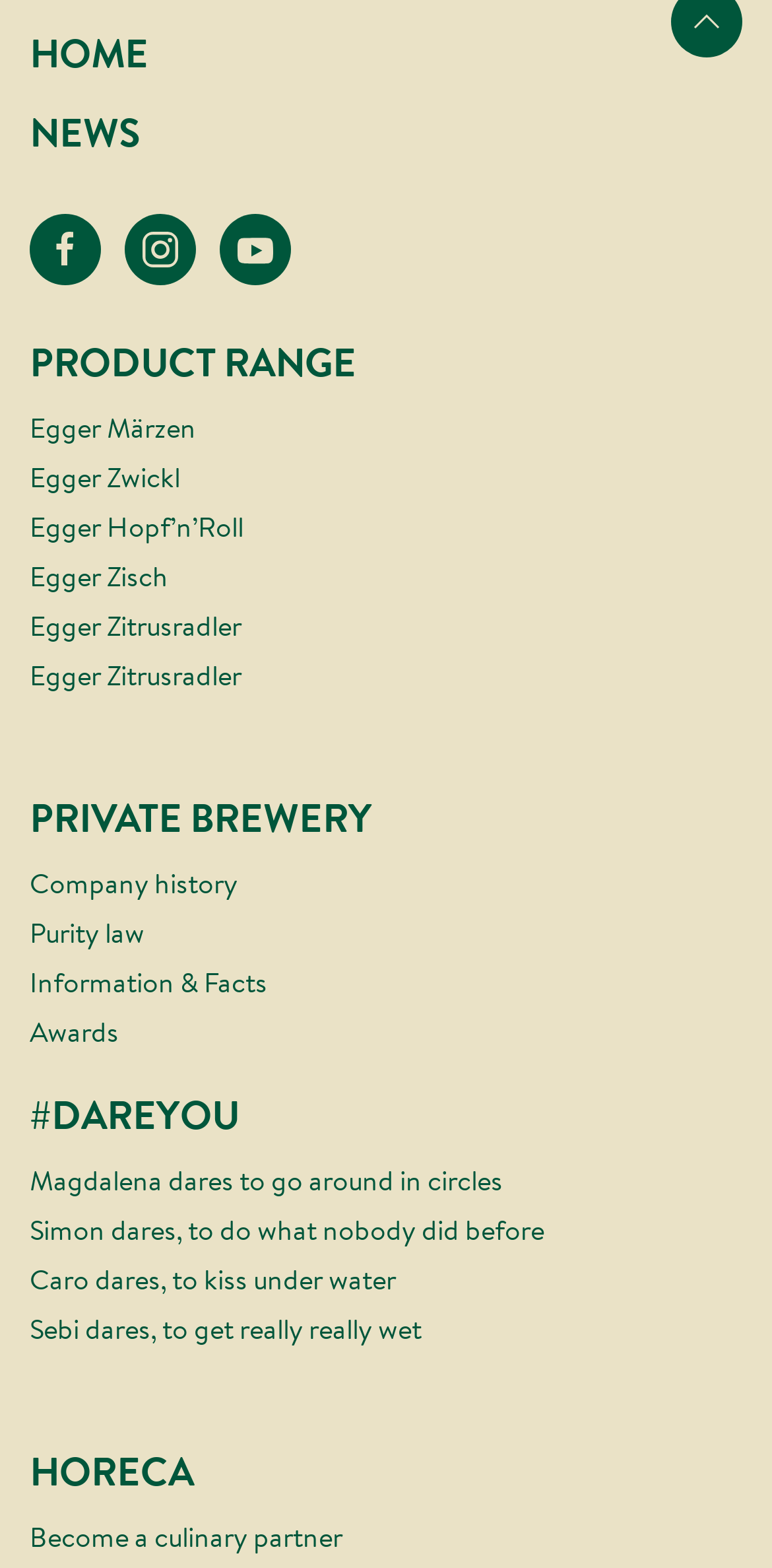What is the last category link?
Please give a detailed and elaborate answer to the question.

I scanned the list of category links and found that the last link is 'HORECA'.